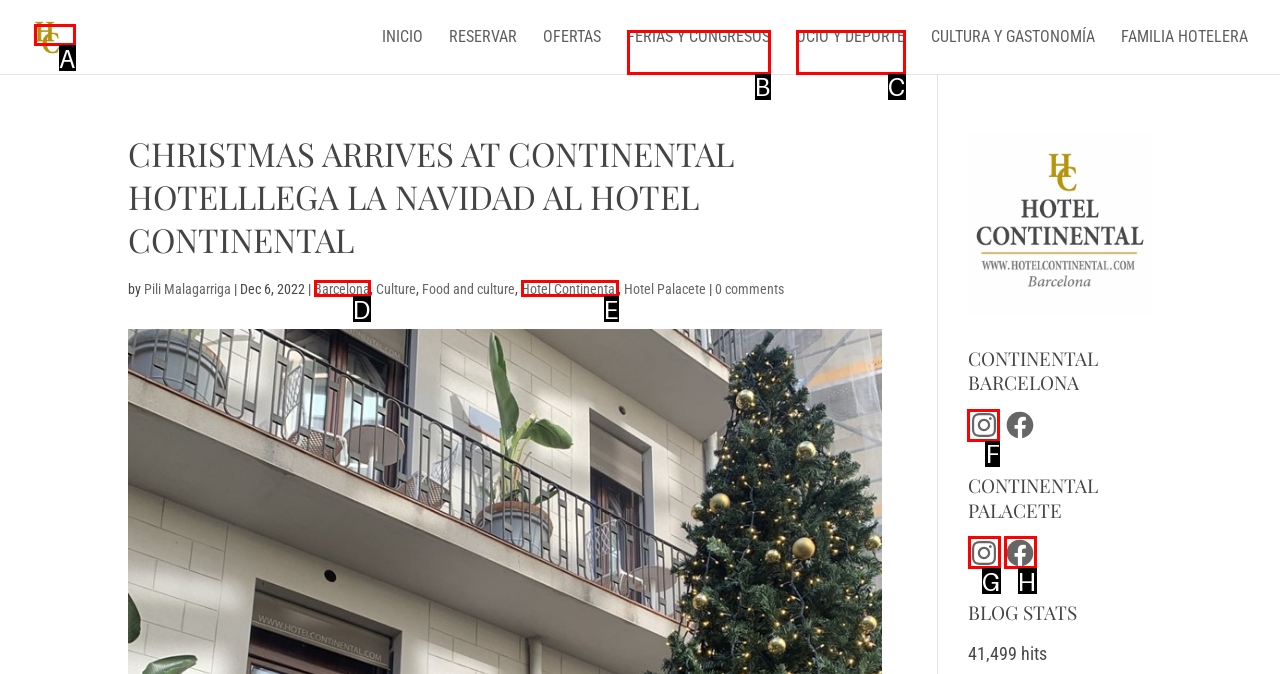Select the HTML element that should be clicked to accomplish the task: Check the Instagram page of Continental Barcelona Reply with the corresponding letter of the option.

F